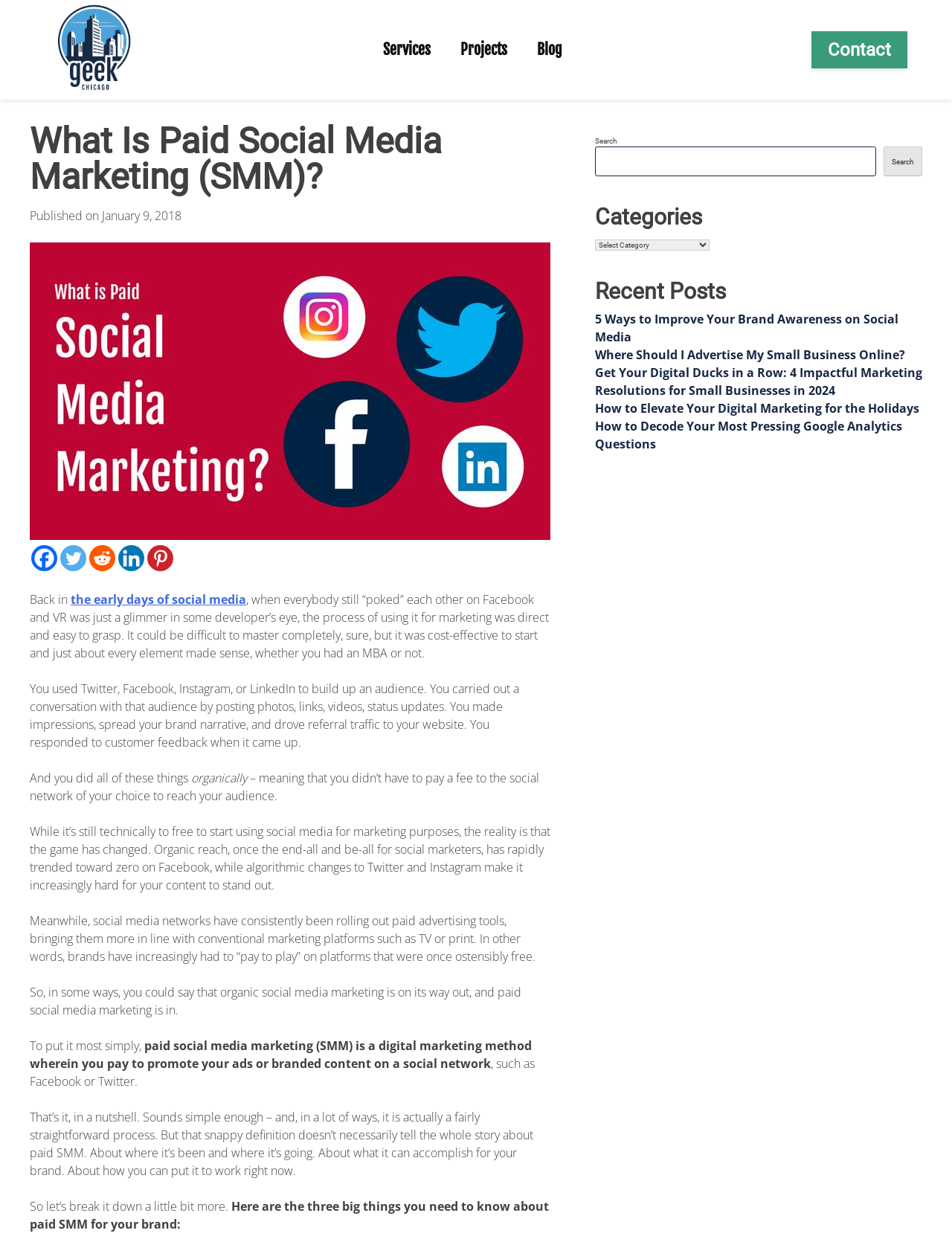What is the principal heading displayed on the webpage?

What Is Paid Social Media Marketing (SMM)?